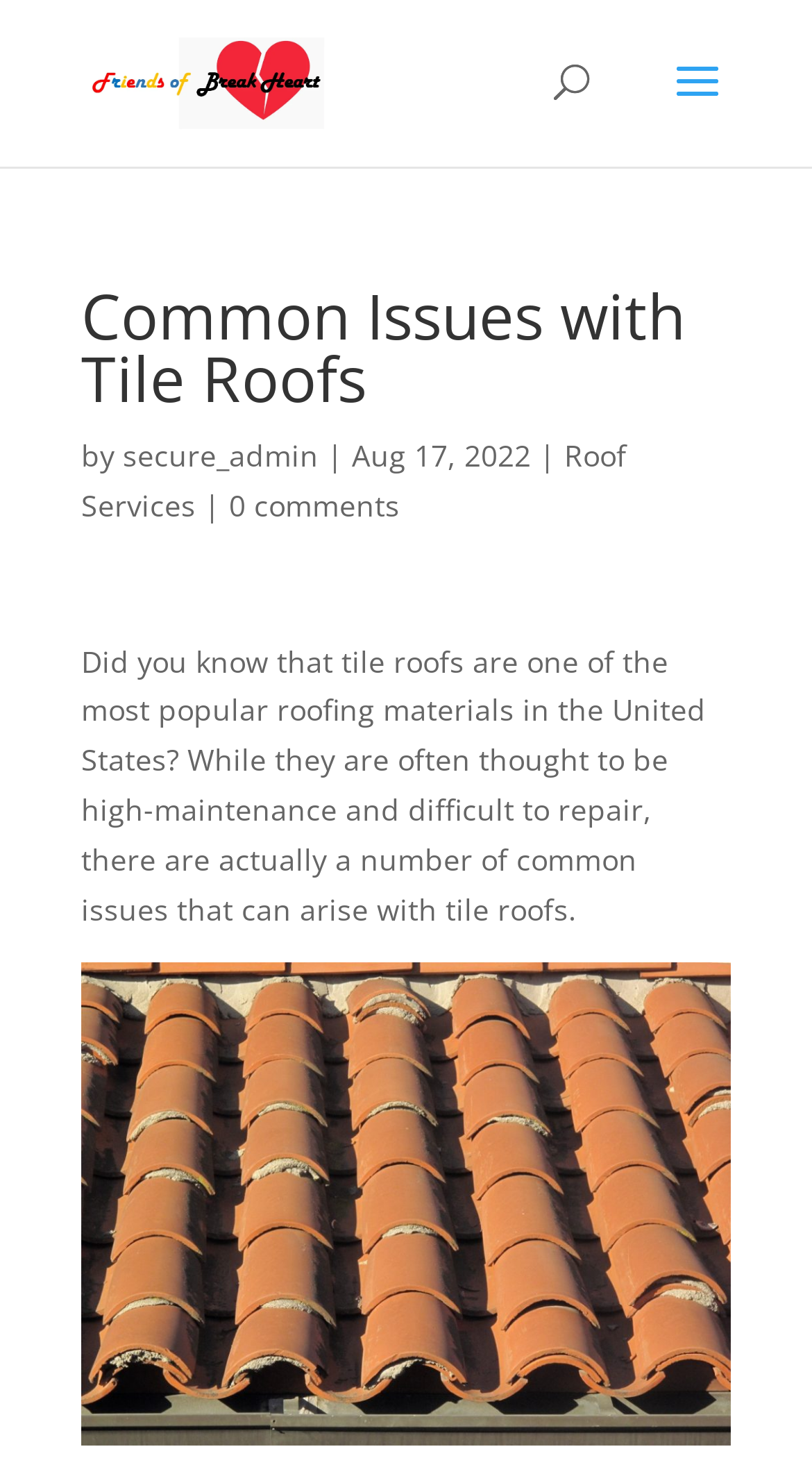Using the element description: "Roof Services", determine the bounding box coordinates for the specified UI element. The coordinates should be four float numbers between 0 and 1, [left, top, right, bottom].

[0.1, 0.297, 0.772, 0.358]